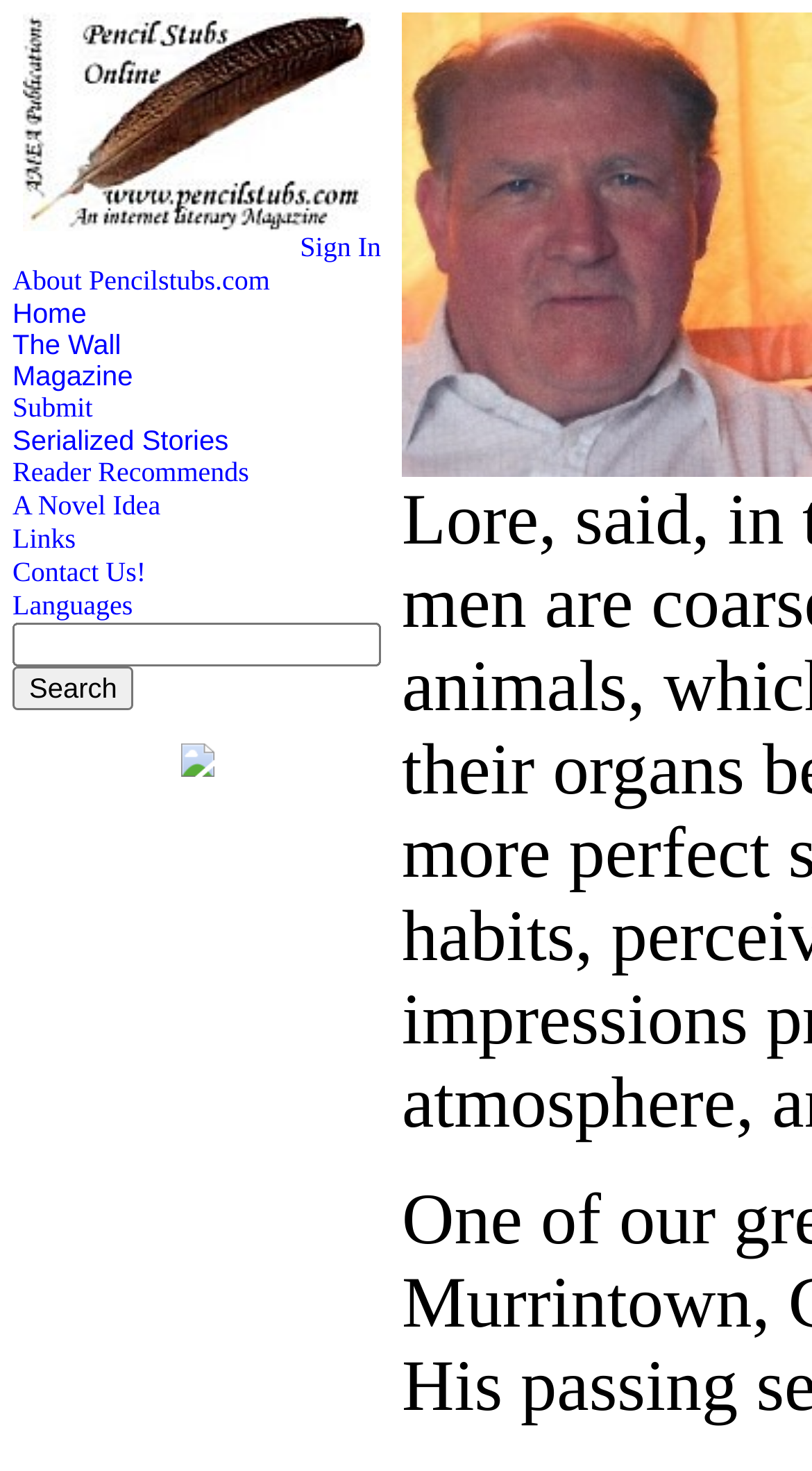Provide a brief response to the question below using one word or phrase:
What is the last item in the top navigation bar?

Languages